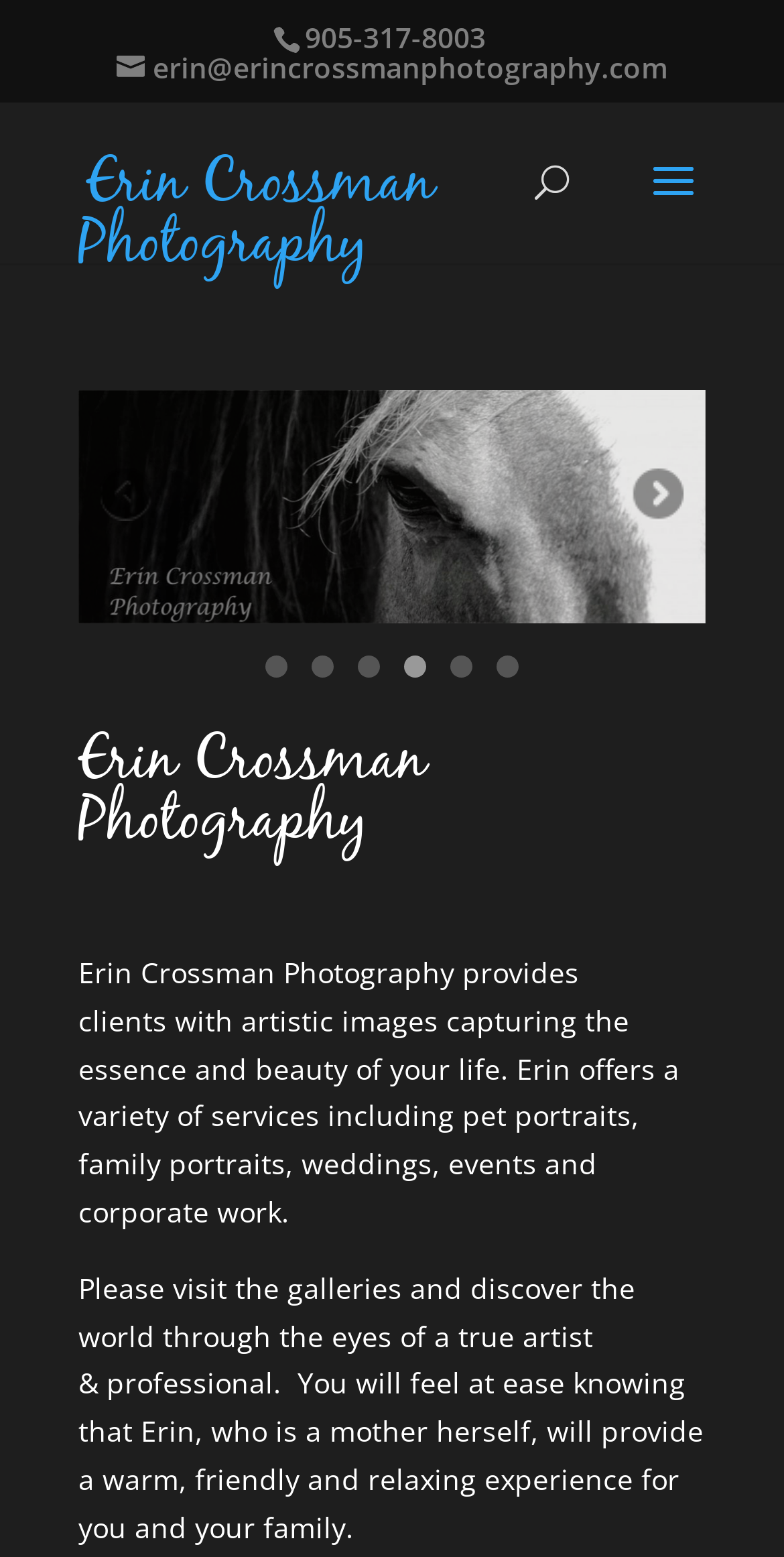Bounding box coordinates are specified in the format (top-left x, top-left y, bottom-right x, bottom-right y). All values are floating point numbers bounded between 0 and 1. Please provide the bounding box coordinate of the region this sentence describes: parent_node: Dogs

[0.1, 0.251, 0.9, 0.401]